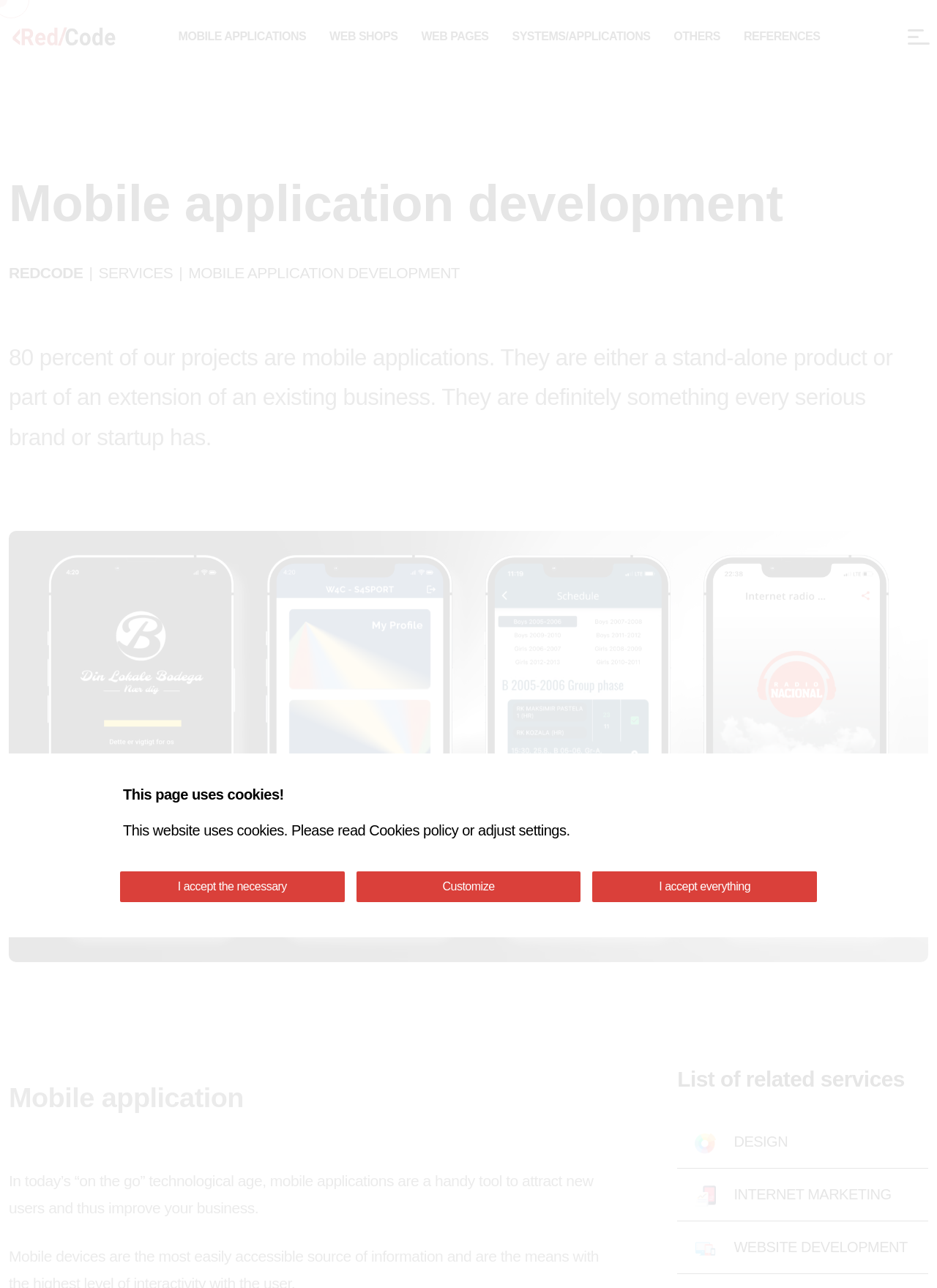Based on the element description "Mobile application development", predict the bounding box coordinates of the UI element.

[0.201, 0.202, 0.491, 0.223]